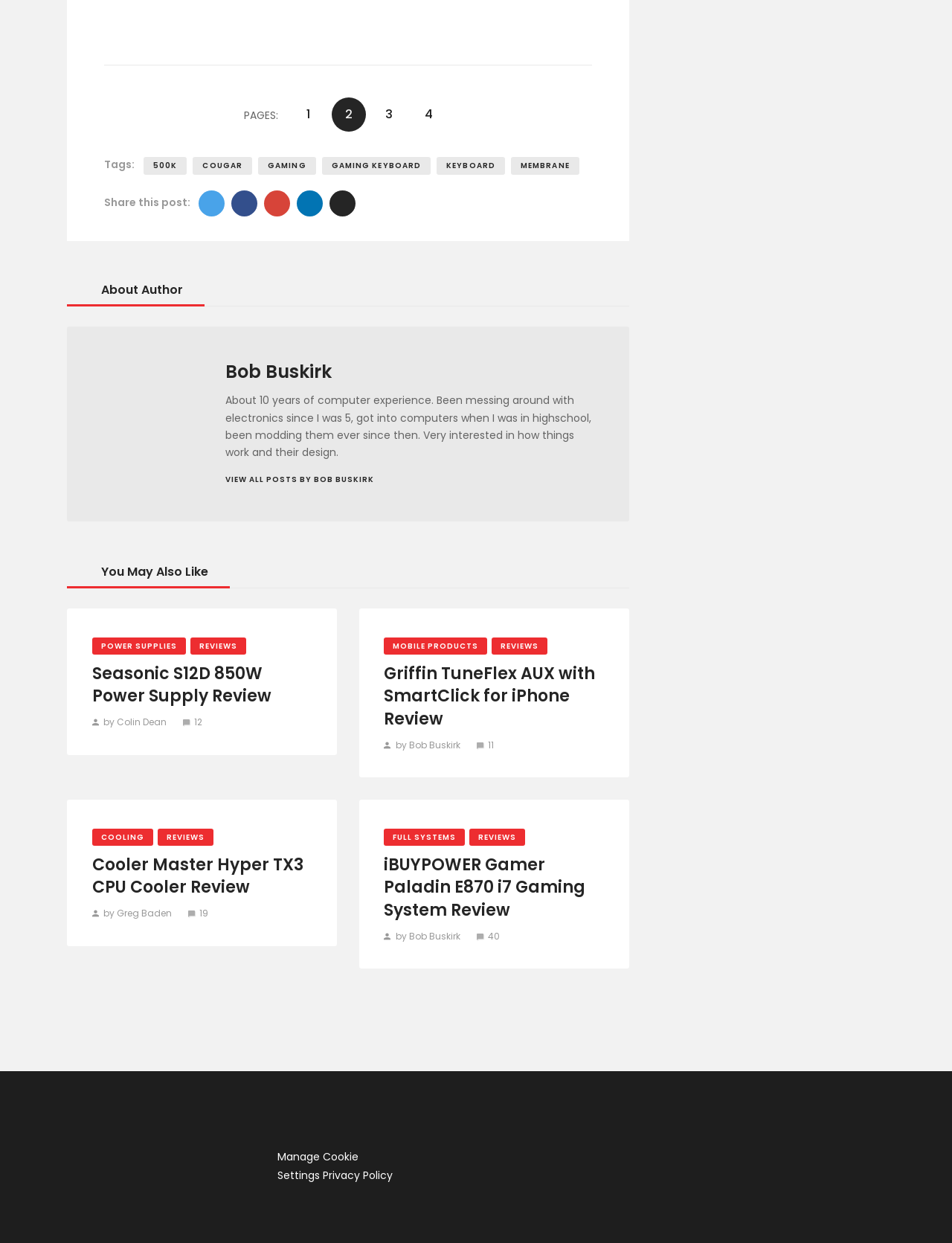Locate the bounding box of the UI element described by: "by Greg Baden" in the given webpage screenshot.

[0.097, 0.73, 0.196, 0.74]